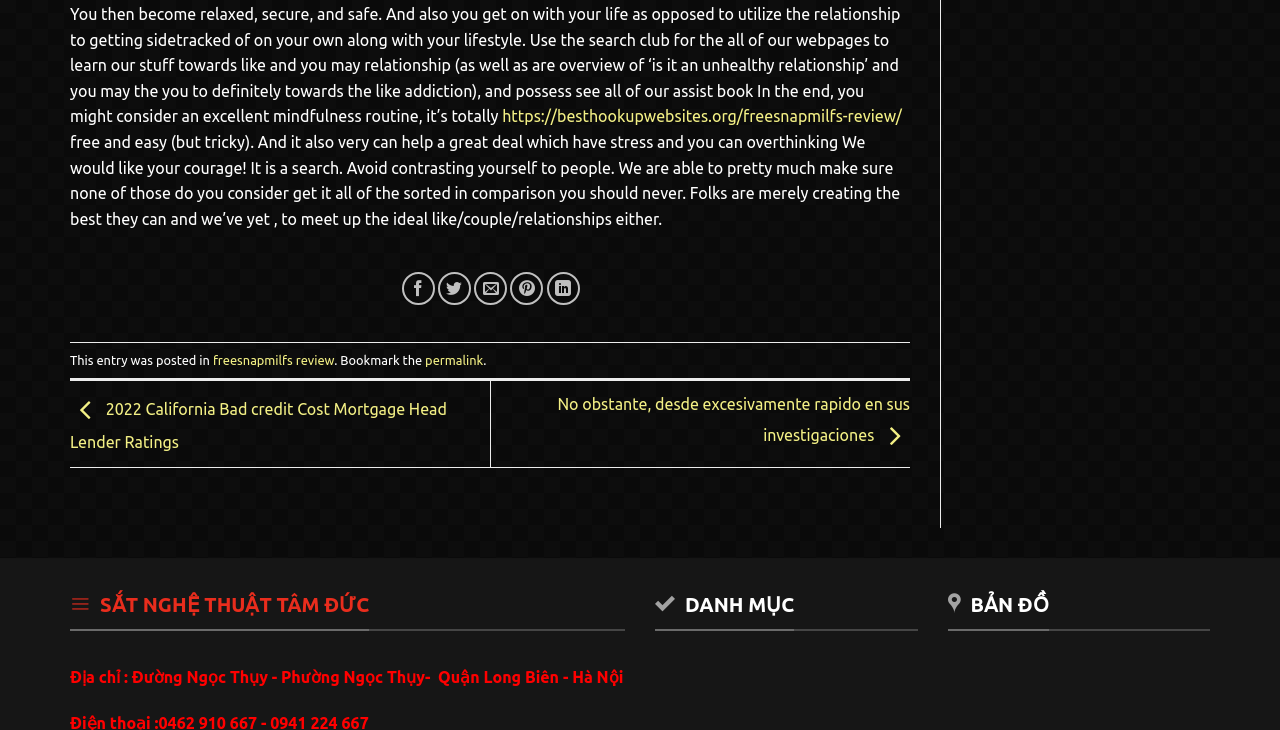Give a short answer using one word or phrase for the question:
What is the purpose of the search bar mentioned in the text?

To find related content